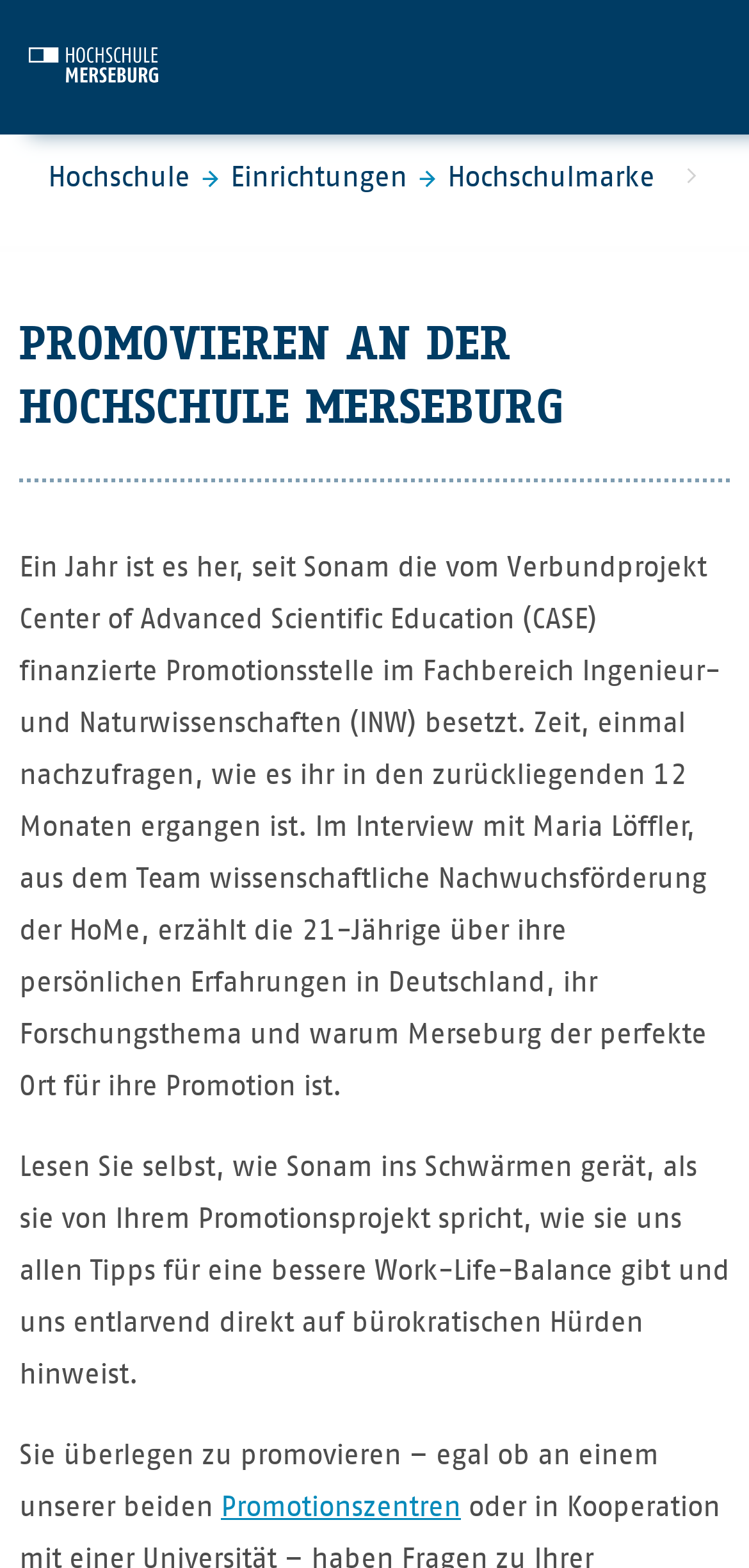Analyze and describe the webpage in a detailed narrative.

The webpage is about Sonam, a 21-year-old student who is pursuing her Ph.D. at Hochschule Merseburg. At the top left corner, there is a link with a icon, and next to it, a navigation menu labeled "Breadcrumb" with three links: "Sie befinden sich hier:", "Hochschule", and "Einrichtungen". 

Below the navigation menu, there is a large heading "Sonam" on the left side, and a figure with a link on the right side, taking up the full width of the page. 

Further down, there is a prominent heading "PROMOVIEREN AN DER HOCHSCHULE MERSEBURG" spanning almost the full width of the page. 

The main content of the page is a long text passage, divided into three paragraphs, describing Sonam's experience as a Ph.D. student at Hochschule Merseburg. The text is positioned below the heading and takes up most of the page's width. The first paragraph describes Sonam's experience in the past 12 months, including her research topic and why she chose Merseburg for her Ph.D. The second paragraph is about Sonam's enthusiasm for her research project and her tips for a better work-life balance. The third paragraph is an invitation to consider pursuing a Ph.D. at one of the two promotion centers, with a link to "Promotionszentren" at the end.